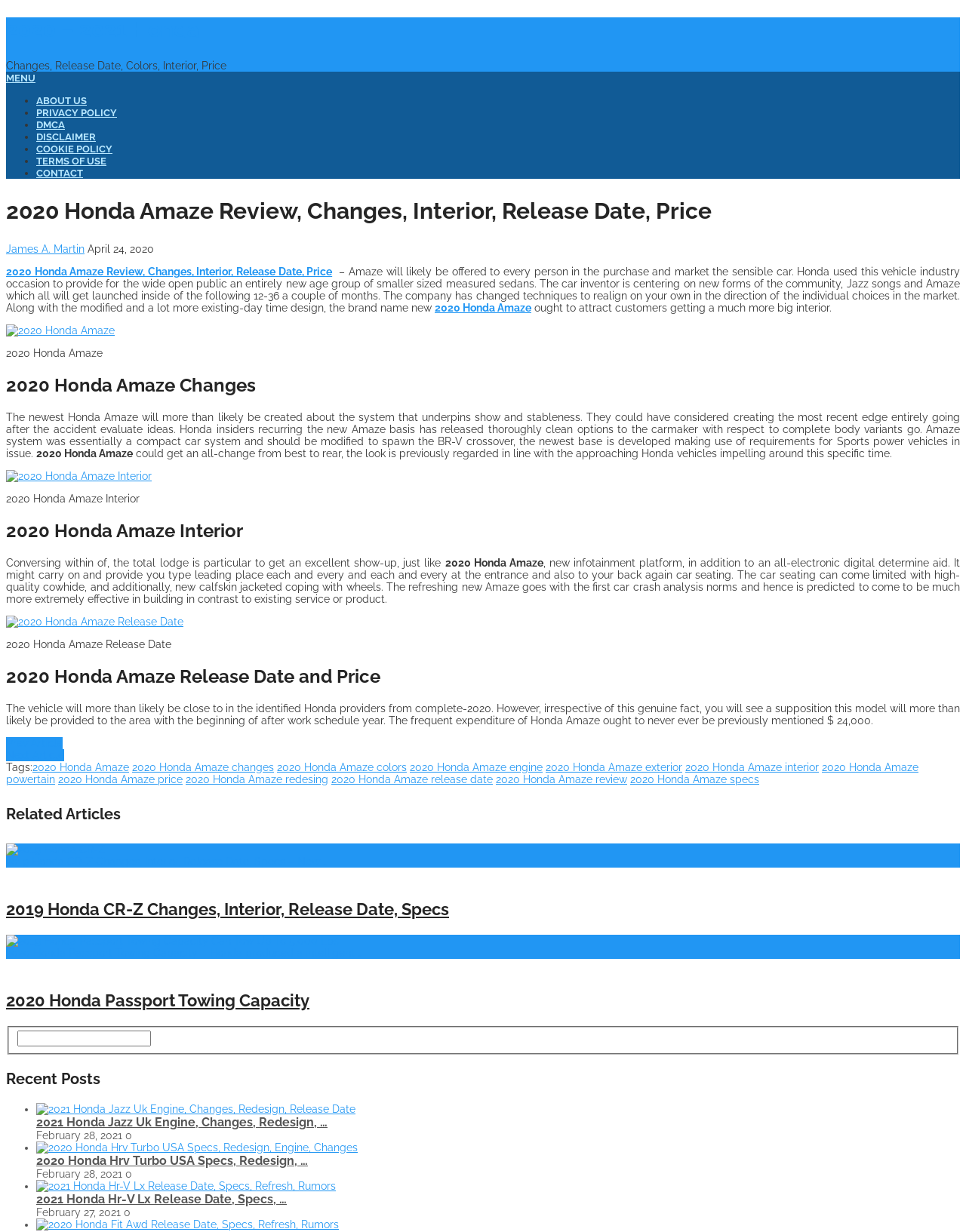Determine the bounding box for the UI element as described: "2020 Honda Amaze". The coordinates should be represented as four float numbers between 0 and 1, formatted as [left, top, right, bottom].

[0.45, 0.245, 0.55, 0.255]